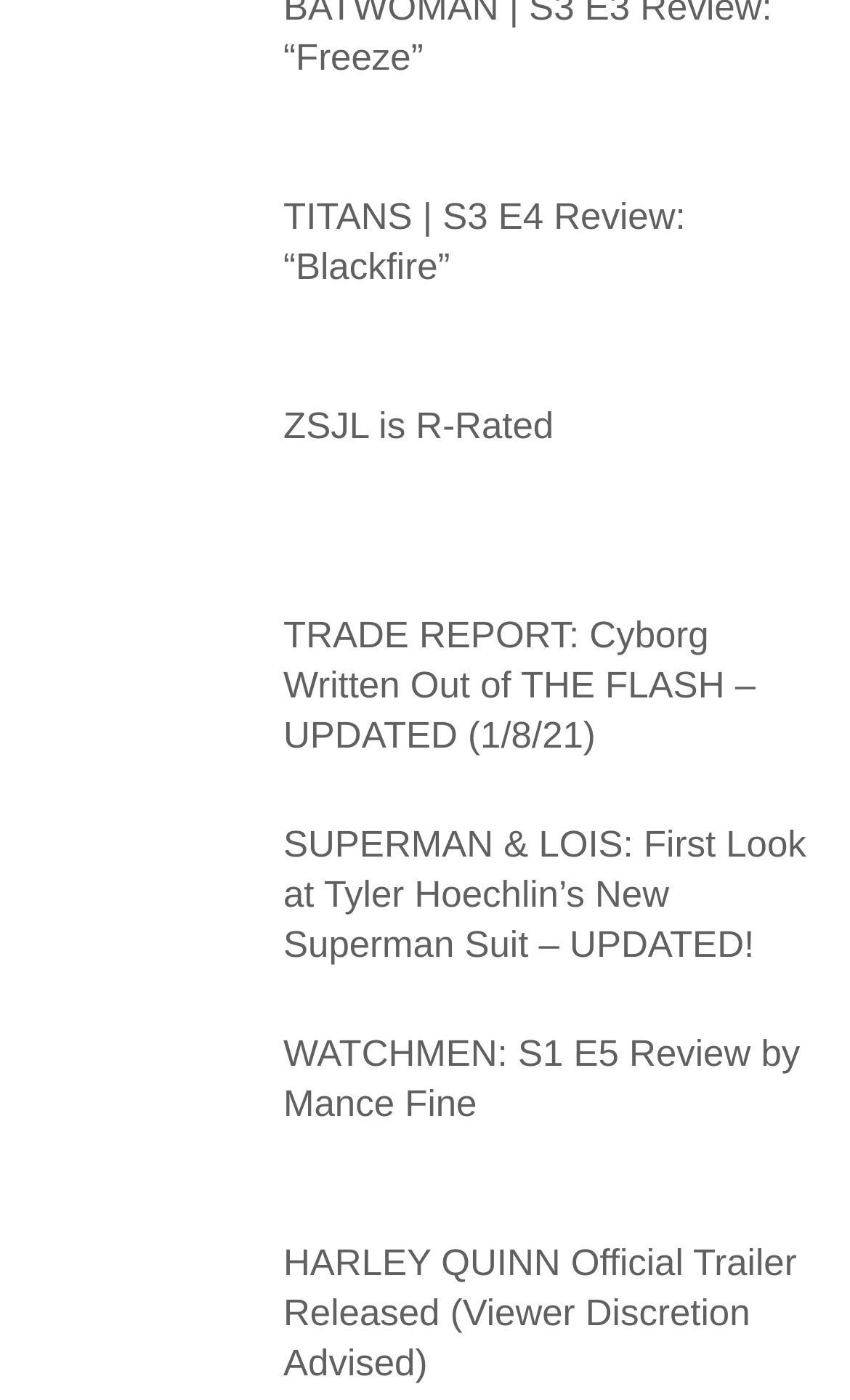What is the topic of the last article?
Please answer the question with a detailed and comprehensive explanation.

I looked at the last heading on the webpage, and it says 'HARLEY QUINN Official Trailer Released (Viewer Discretion Advised)', which suggests that the topic of the last article is HARLEY QUINN.